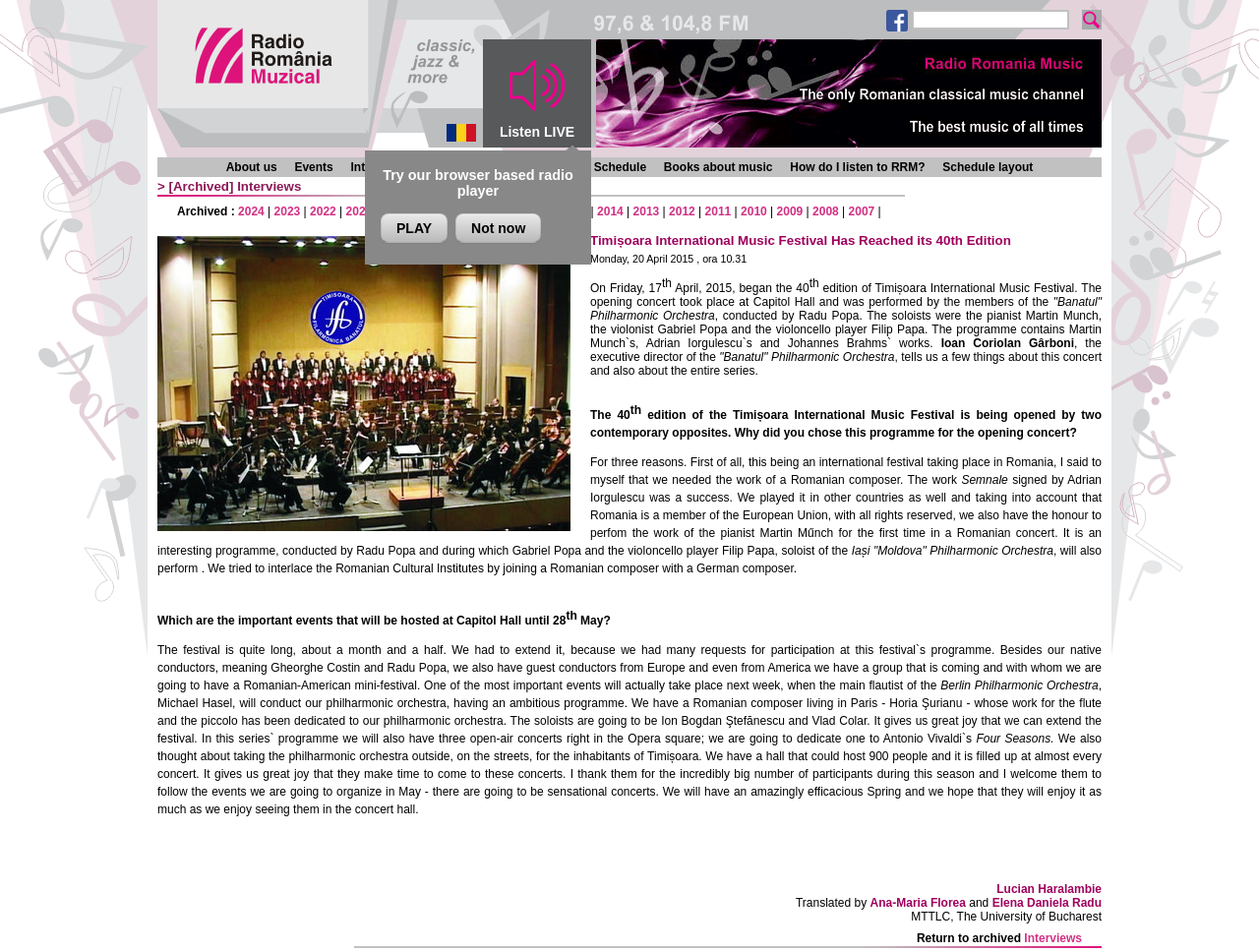Utilize the details in the image to thoroughly answer the following question: What is the event being celebrated?

The event being celebrated can be found in the heading of the webpage, which mentions the 40th edition of Timișoara International Music Festival.